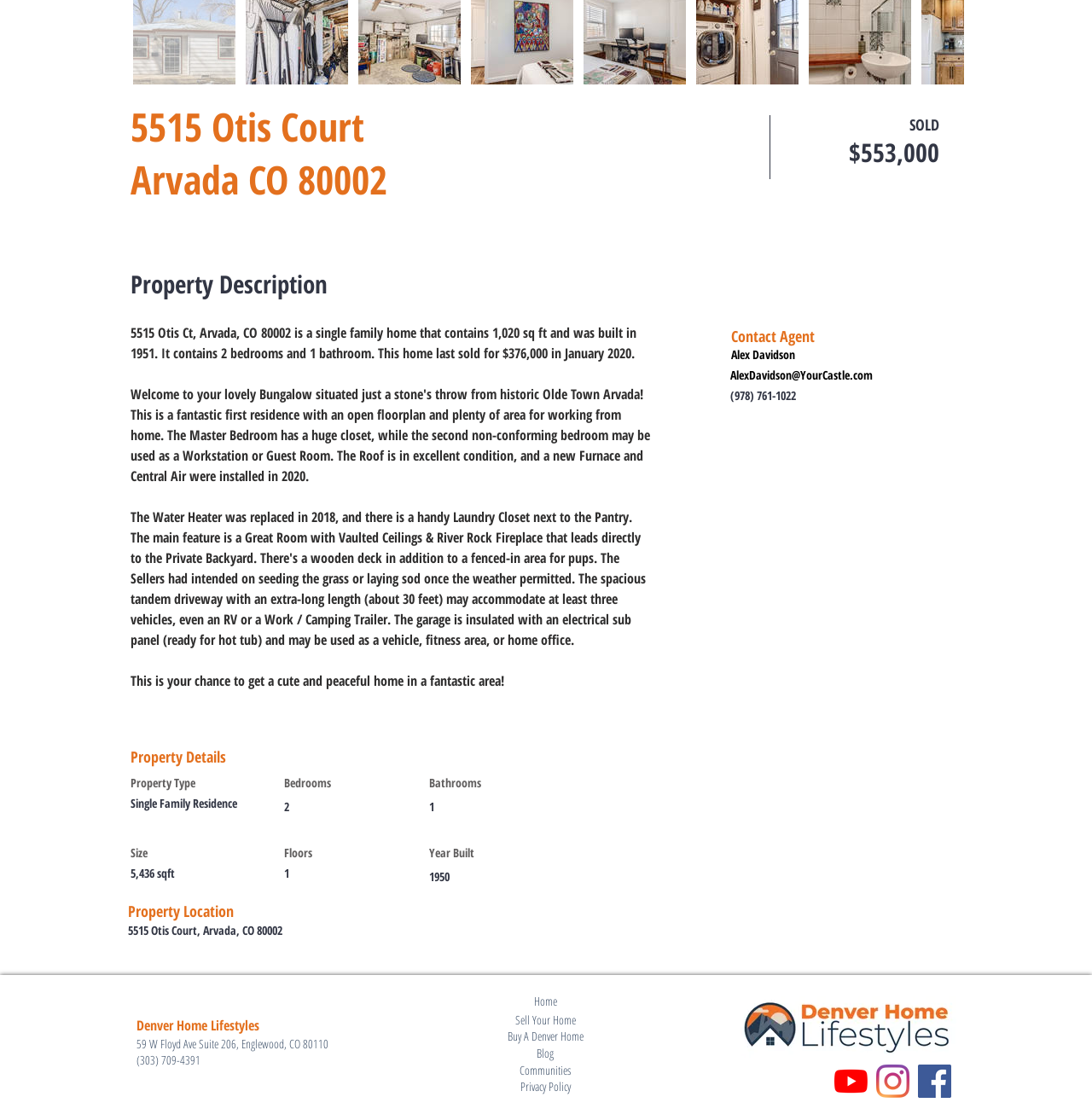Determine the bounding box for the described HTML element: "Sell Your Home". Ensure the coordinates are four float numbers between 0 and 1 in the format [left, top, right, bottom].

[0.471, 0.903, 0.527, 0.918]